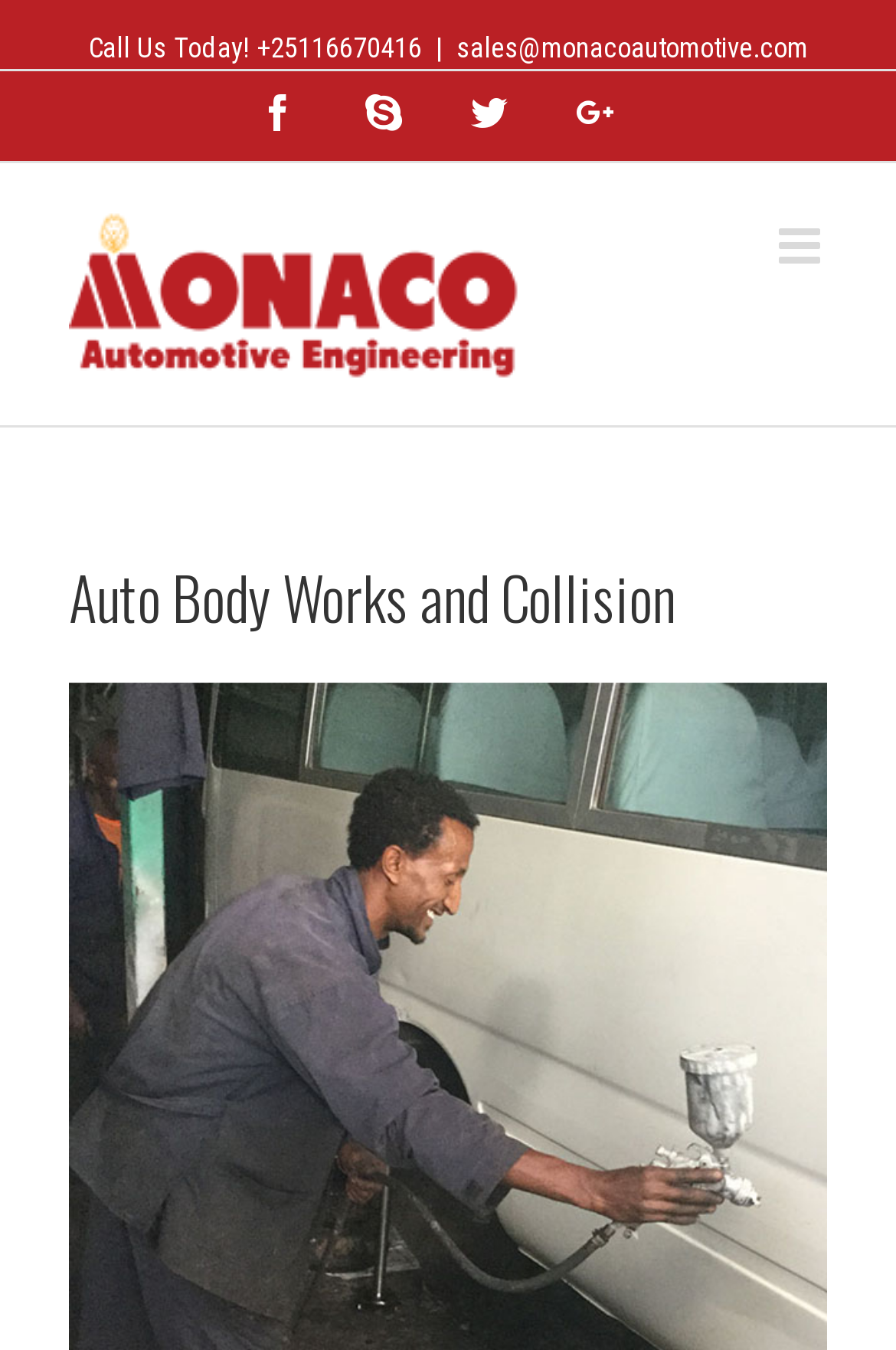Please answer the following query using a single word or phrase: 
Is there a logo image on the webpage?

Yes